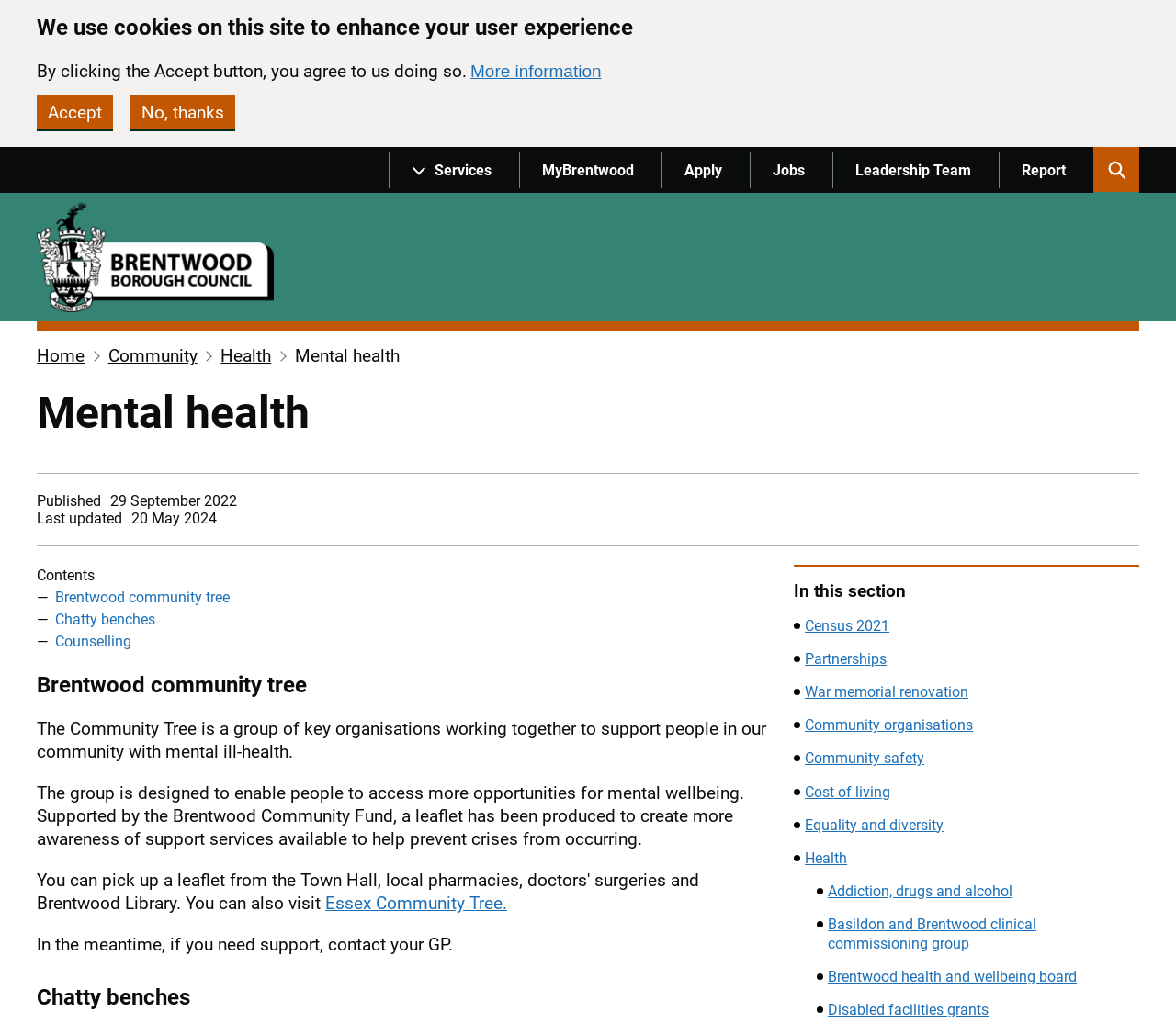Locate the coordinates of the bounding box for the clickable region that fulfills this instruction: "View the 'Brentwood community tree' content".

[0.047, 0.576, 0.195, 0.593]